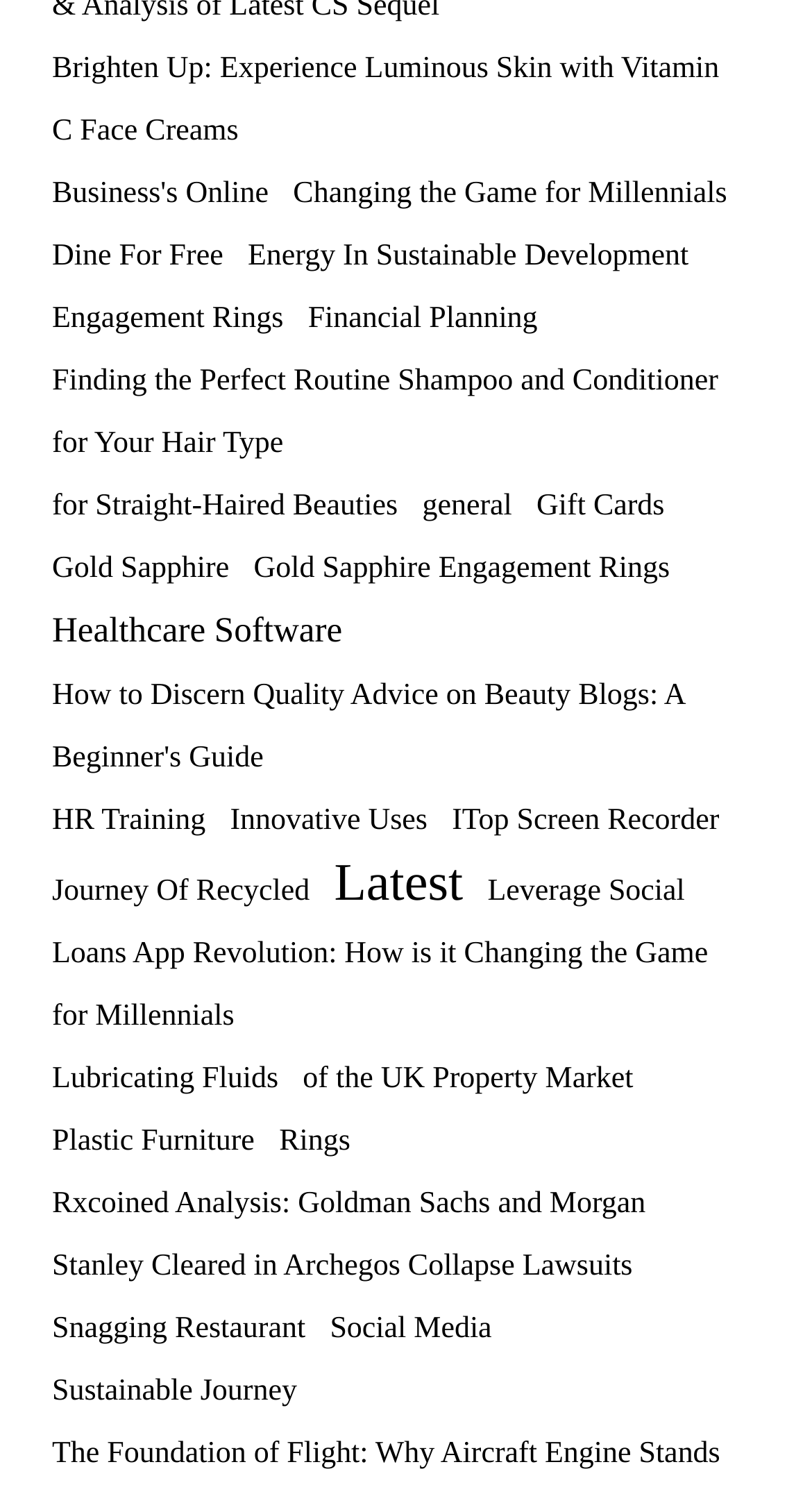Please specify the bounding box coordinates in the format (top-left x, top-left y, bottom-right x, bottom-right y), with values ranging from 0 to 1. Identify the bounding box for the UI component described as follows: Energy In Sustainable Development

[0.305, 0.151, 0.848, 0.193]